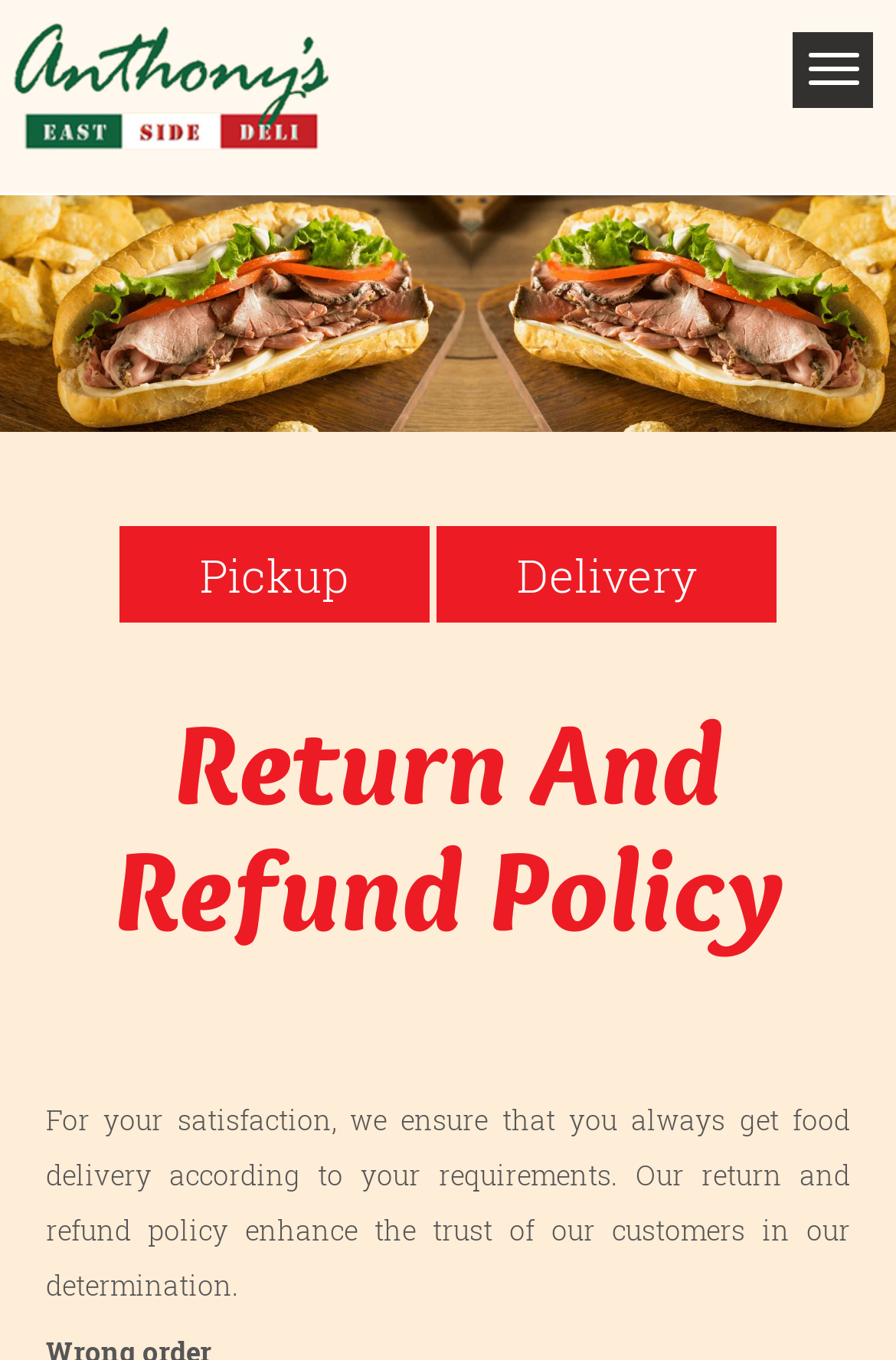What is the name of the deli?
Identify the answer in the screenshot and reply with a single word or phrase.

Anthony's East Side Deli